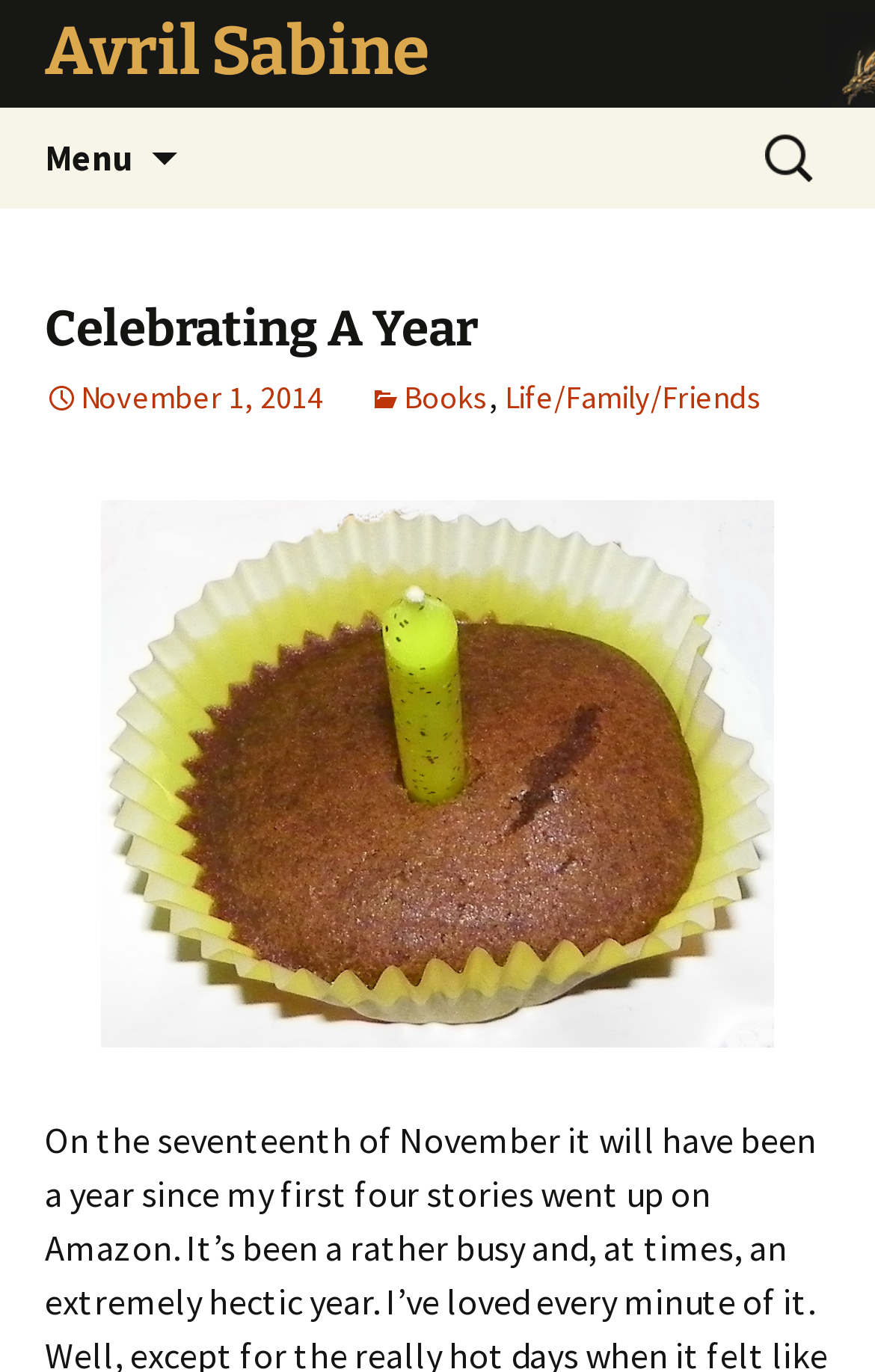Please specify the bounding box coordinates in the format (top-left x, top-left y, bottom-right x, bottom-right y), with values ranging from 0 to 1. Identify the bounding box for the UI component described as follows: November 1, 2014

[0.051, 0.274, 0.369, 0.303]